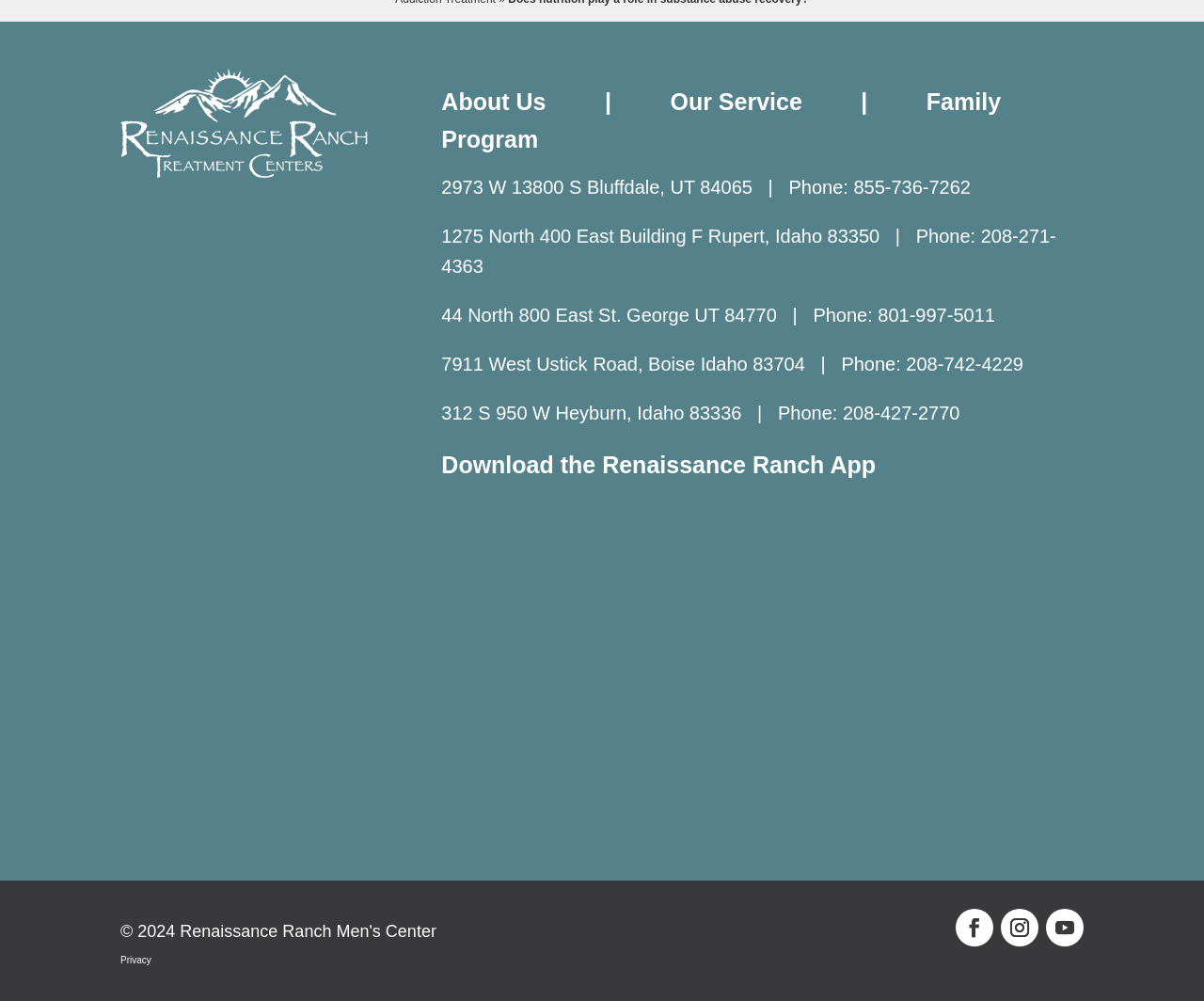Using the format (top-left x, top-left y, bottom-right x, bottom-right y), and given the element description, identify the bounding box coordinates within the screenshot: Our Service

[0.557, 0.089, 0.666, 0.115]